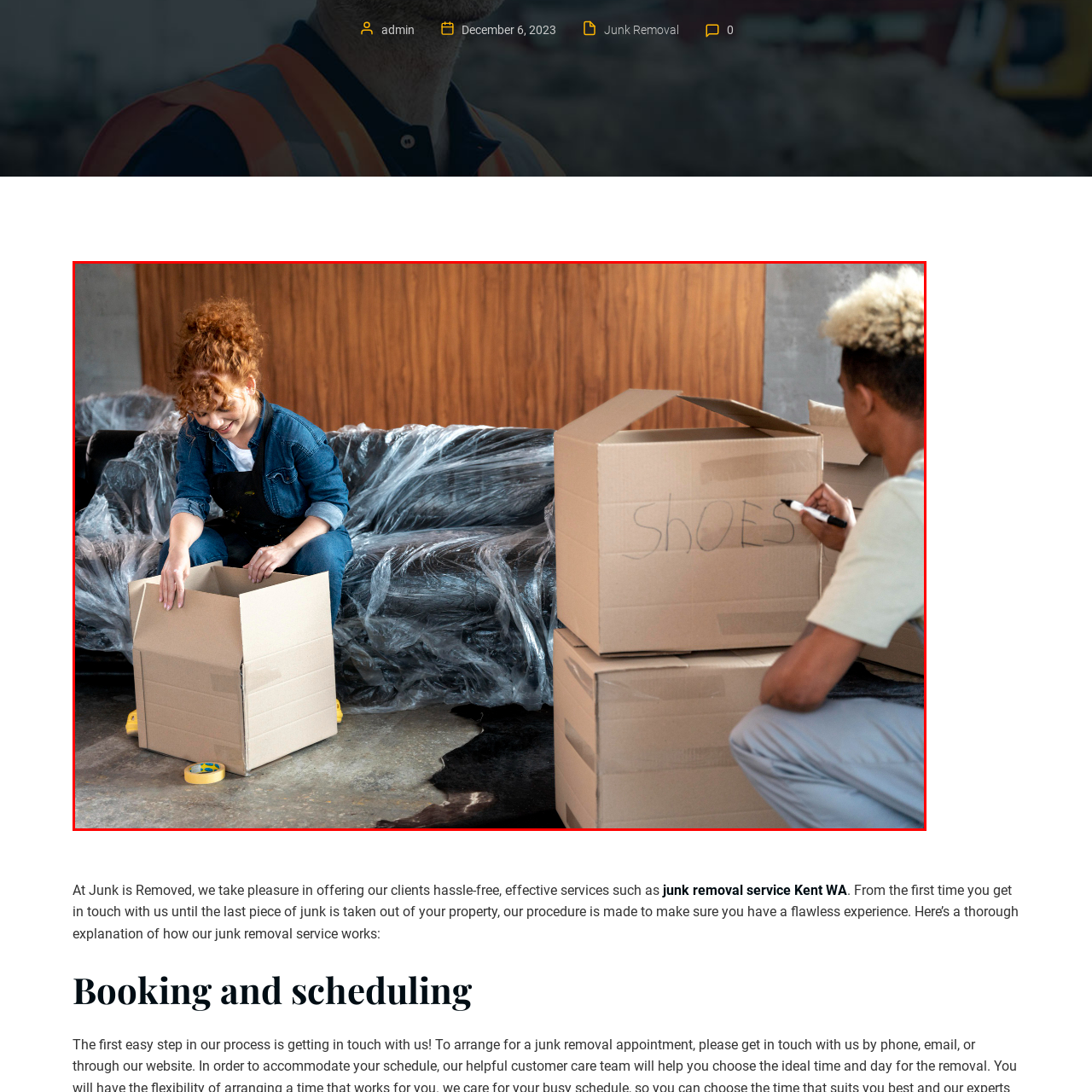What is the man holding in his hand?
Analyze the image within the red bounding box and respond to the question with a detailed answer derived from the visual content.

The man stands nearby, holding a black marker while labeling a similarly sized box that is already filled, which indicates that he is holding a black marker in his hand.